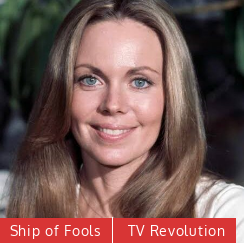Interpret the image and provide an in-depth description.

The image features a close-up portrait of a woman with long, flowing hair and bright blue eyes, conveying a warm and inviting demeanor. She is seen against a soft, blurred background that hints at a natural setting. Below the image are bold, red captions reading "Ship of Fools" and "TV Revolution," likely indicating her involvement or notable roles in television shows associated with these titles. This visual representation suggests a connection to classic or iconic television series, inviting viewers to explore her contributions to the entertainment industry and the cultural impact of the shows she is associated with.